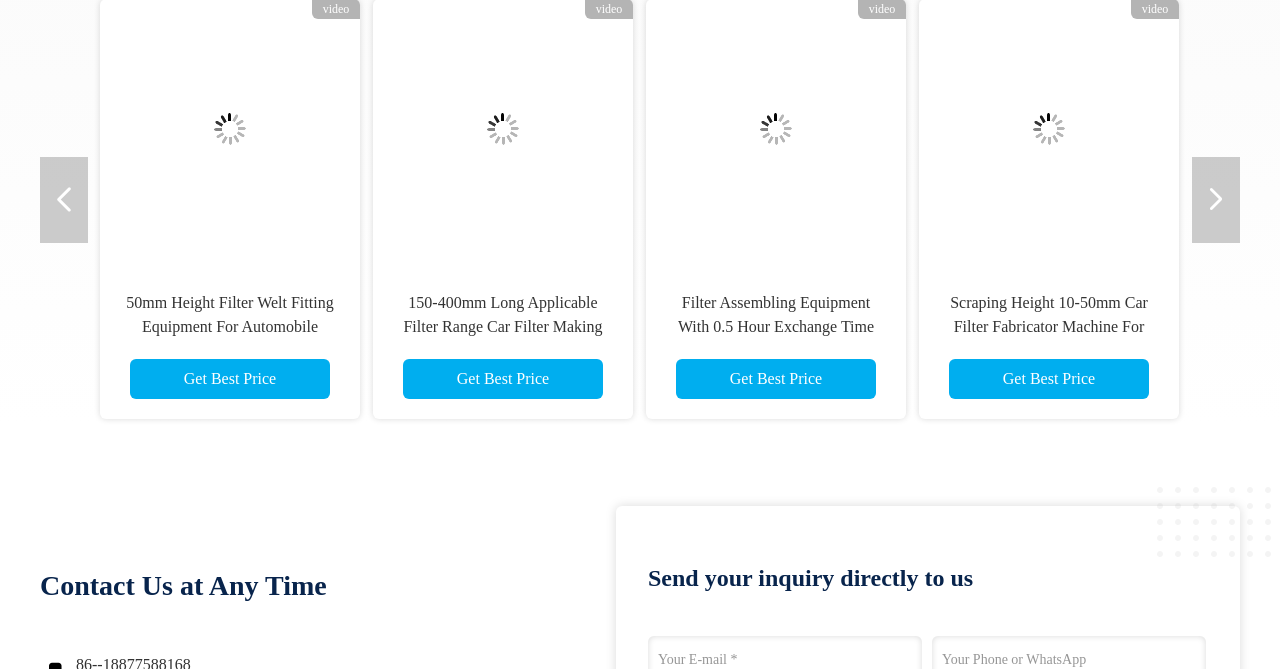Reply to the question below using a single word or brief phrase:
What is the main product category?

Air Filter Making Machines